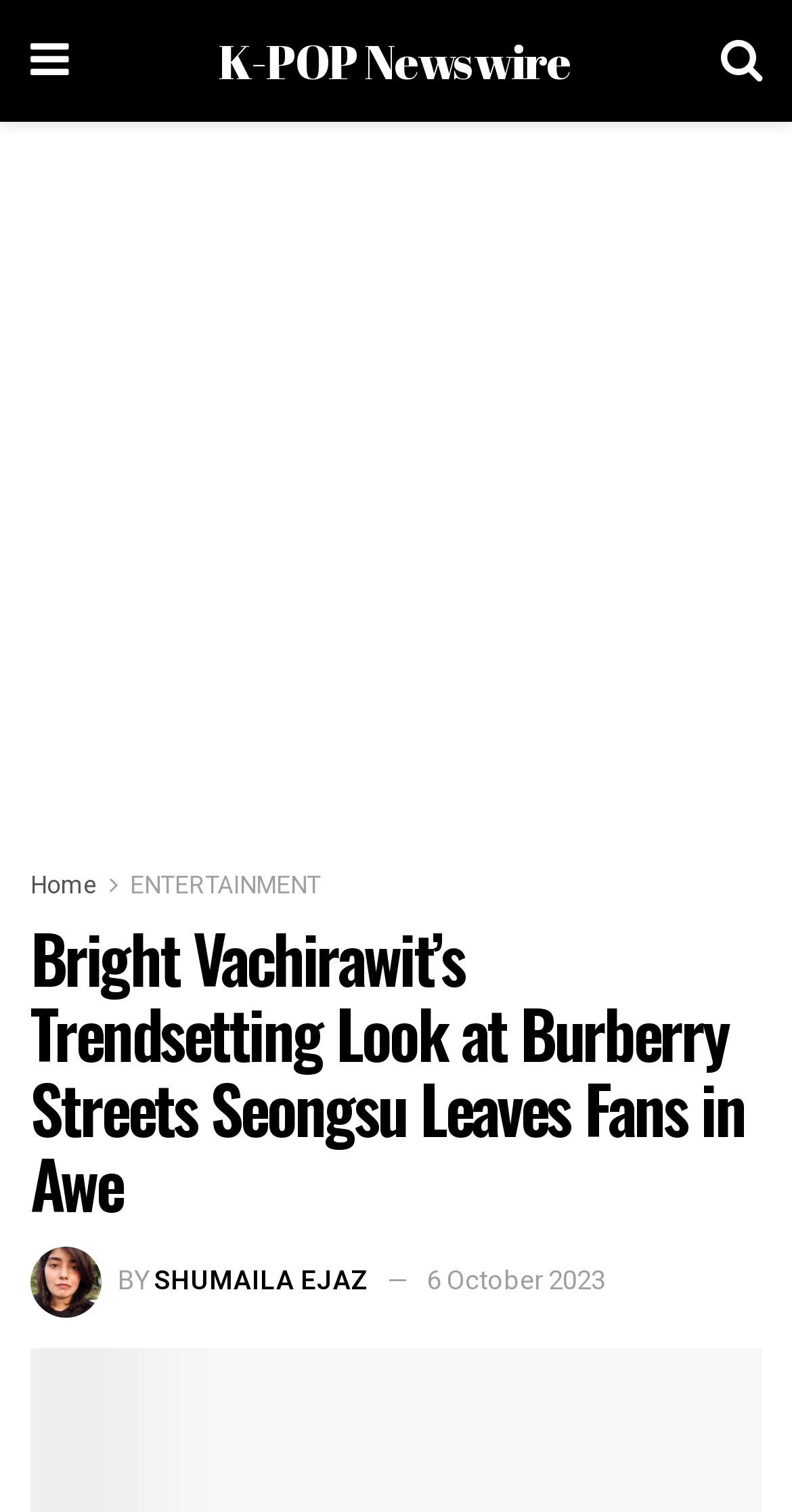Please identify the primary heading of the webpage and give its text content.

Bright Vachirawit’s Trendsetting Look at Burberry Streets Seongsu Leaves Fans in Awe